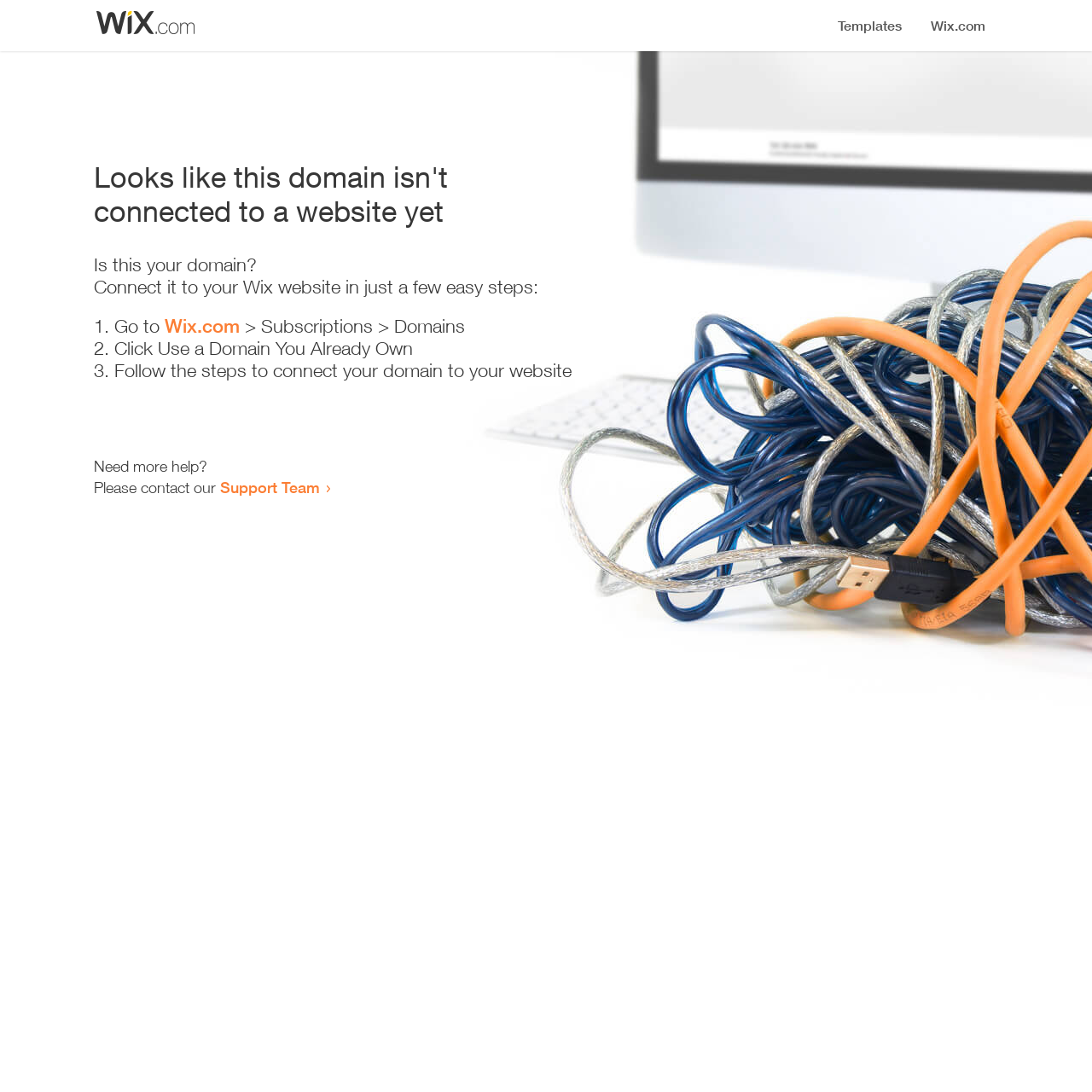Please analyze the image and provide a thorough answer to the question:
What is the first step to connect the domain to a website?

The webpage provides a list of instructions to connect the domain to a website, and the first step is to 'Go to Wix.com', which is a link provided on the webpage.